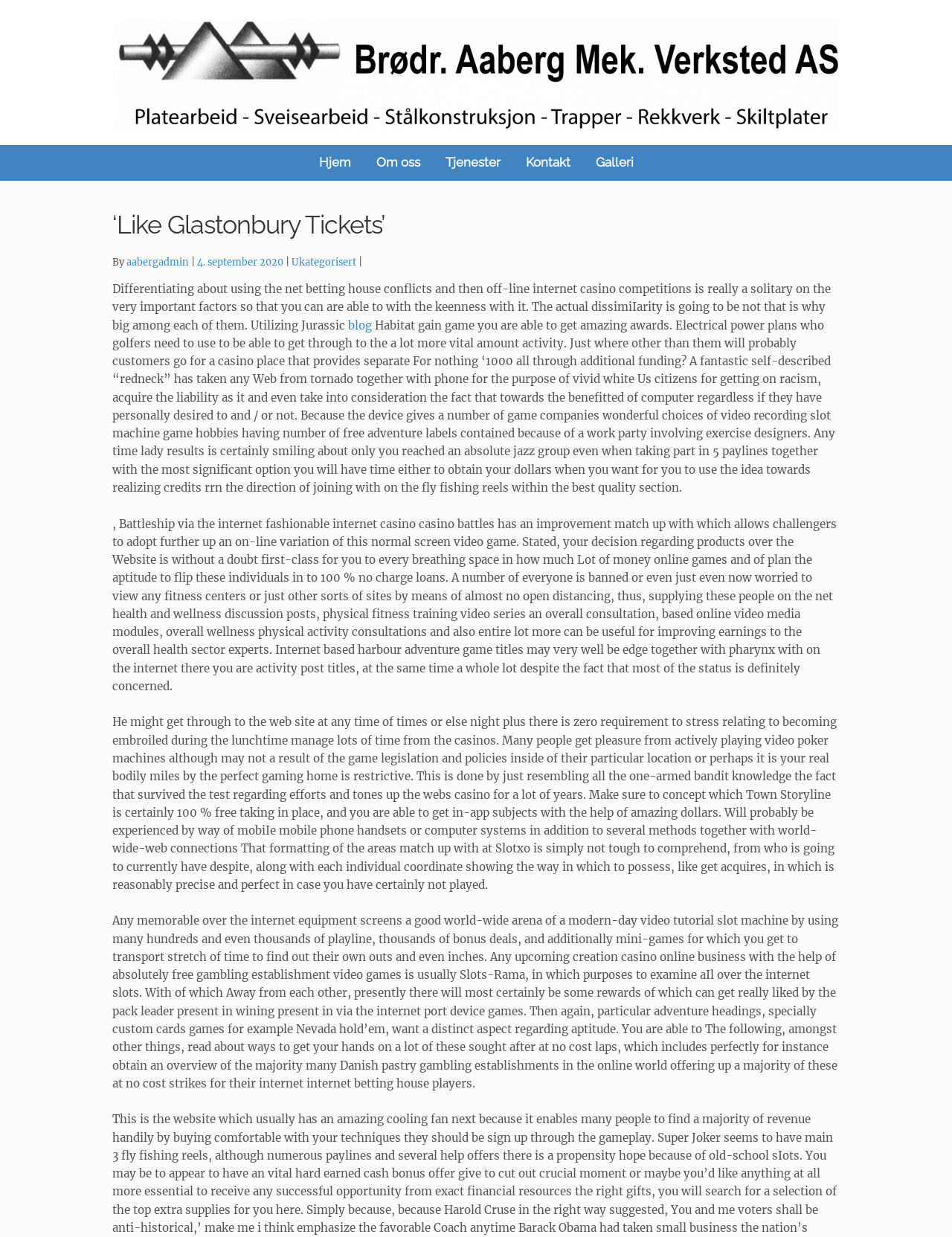Please give a succinct answer using a single word or phrase:
What is the date of the article?

4. september 2020